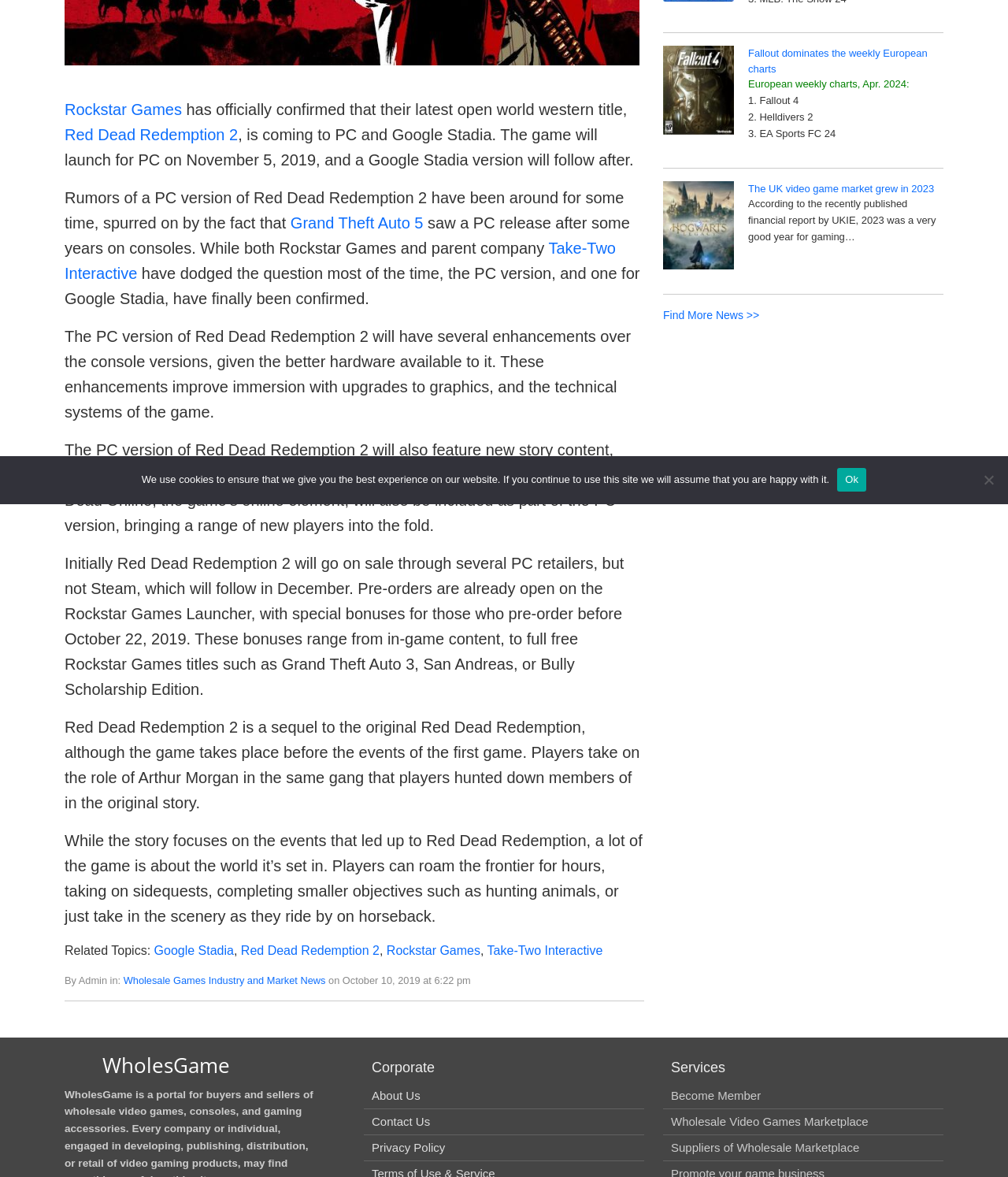Given the description: "Suppliers of Wholesale Marketplace", determine the bounding box coordinates of the UI element. The coordinates should be formatted as four float numbers between 0 and 1, [left, top, right, bottom].

[0.666, 0.969, 0.853, 0.981]